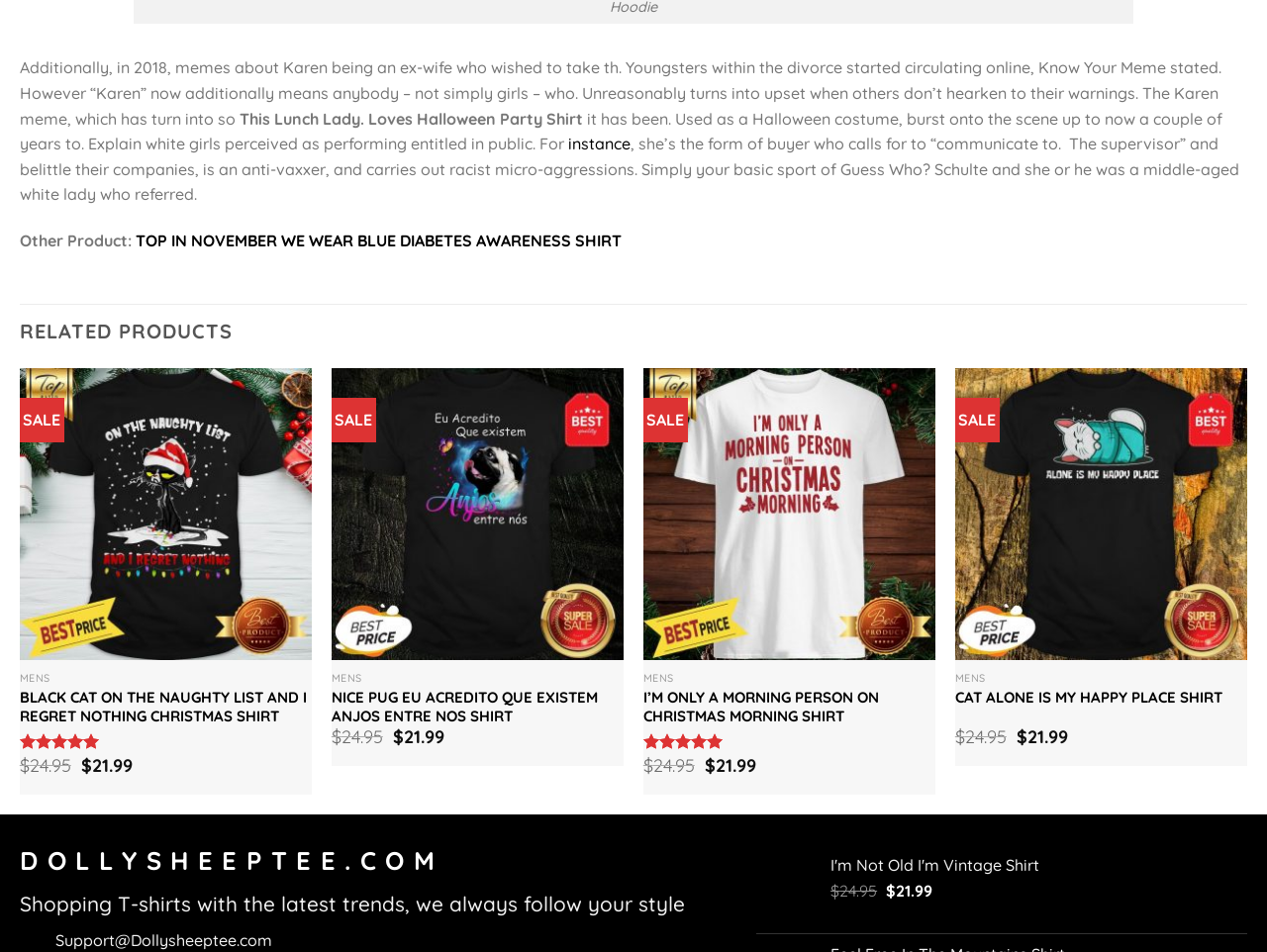What is the price of 'I'm Not Old I'm Vintage Shirt'?
Look at the image and respond with a one-word or short phrase answer.

$21.99